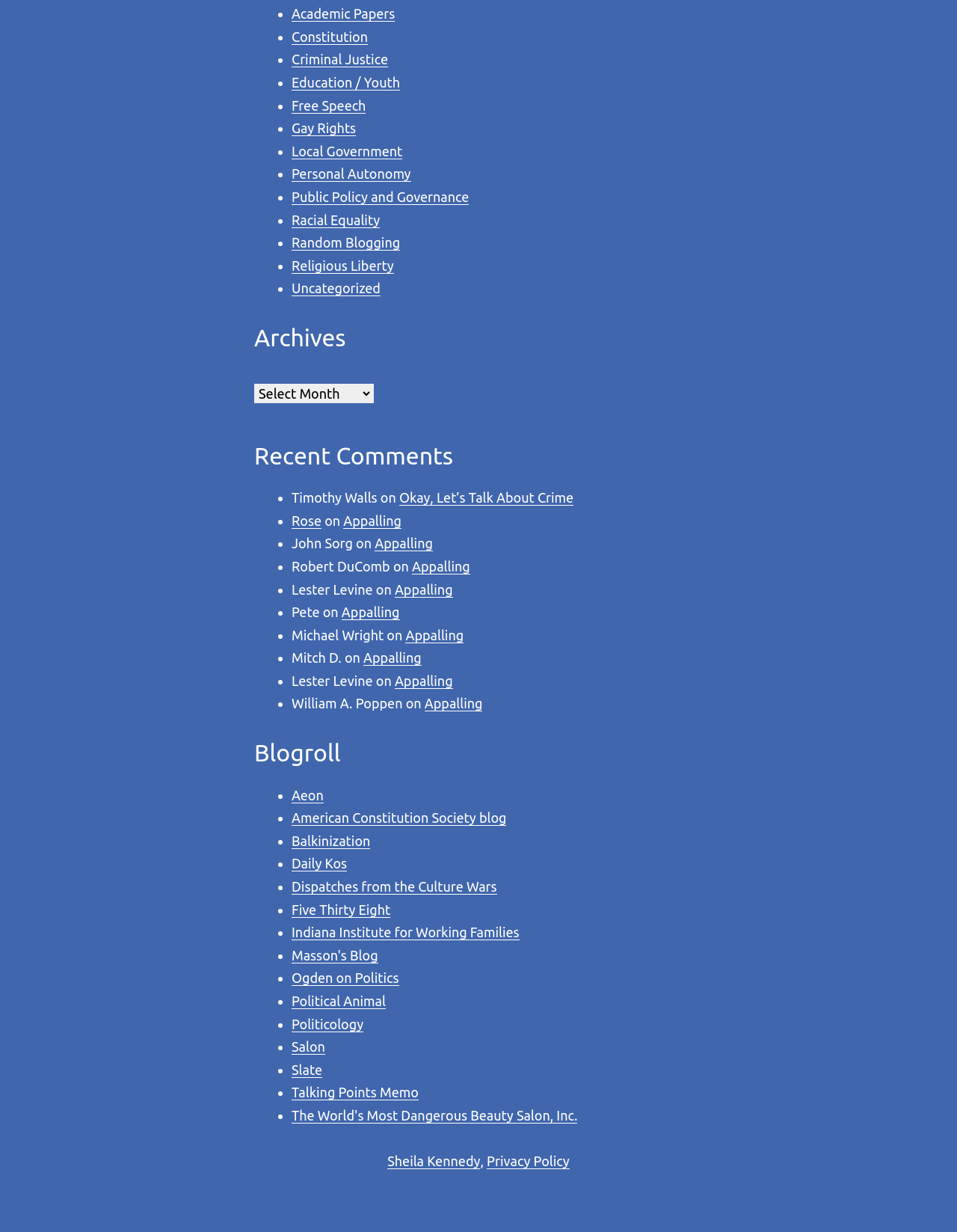What is the purpose of the Archives section?
Using the information presented in the image, please offer a detailed response to the question.

The Archives section is likely used to access past content, allowing users to browse and read older posts or articles. This is inferred from the presence of a combobox and a heading labeled 'Archives'.